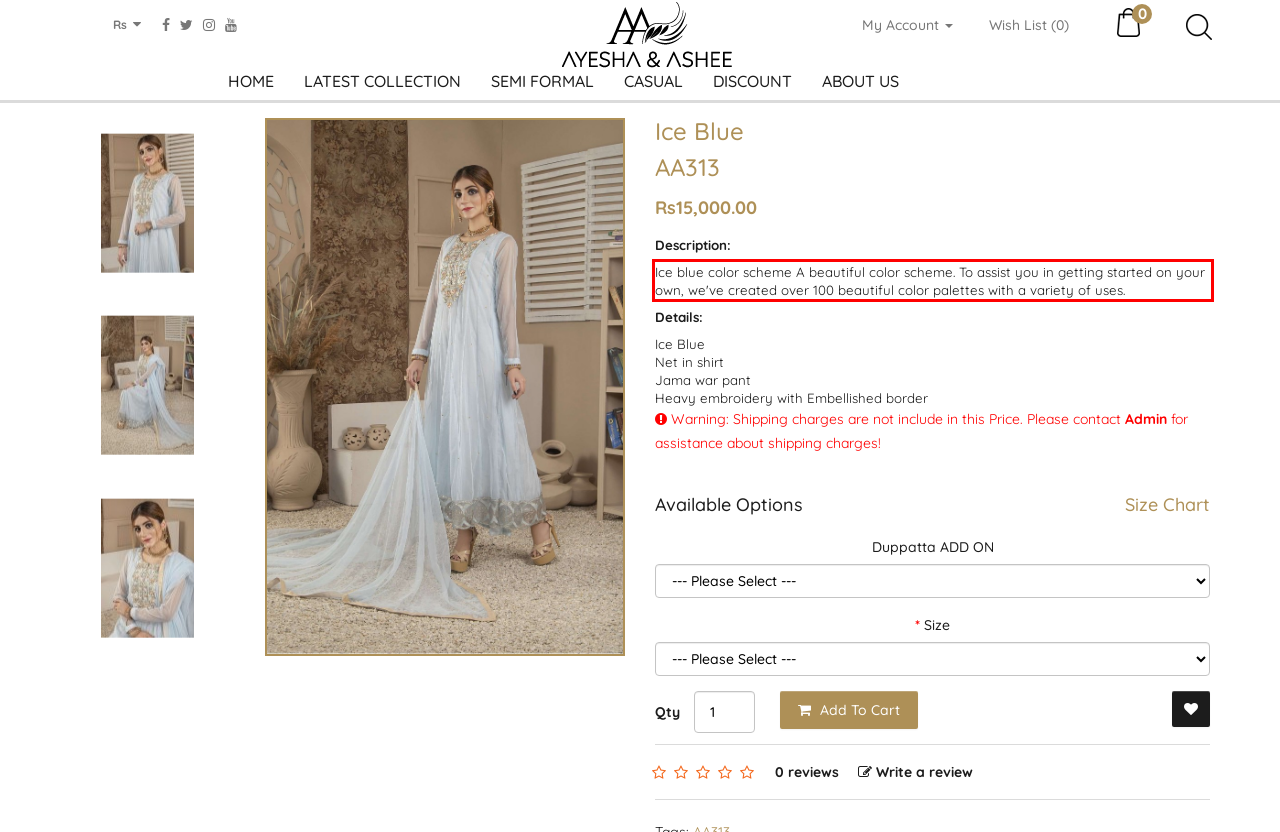Look at the webpage screenshot and recognize the text inside the red bounding box.

Ice blue color scheme A beautiful color scheme. To assist you in getting started on your own, we've created over 100 beautiful color palettes with a variety of uses.